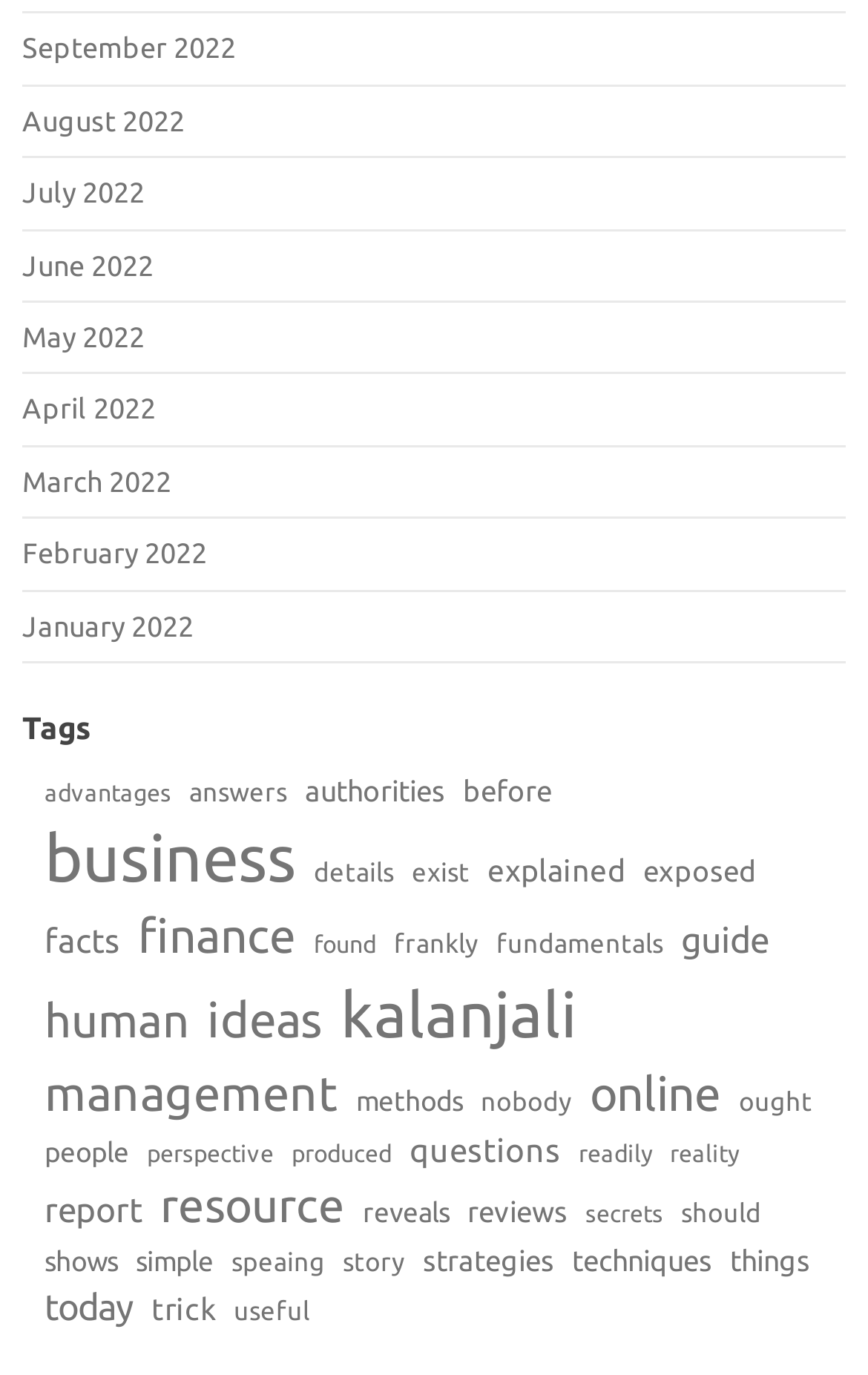Predict the bounding box coordinates of the area that should be clicked to accomplish the following instruction: "View September 2022". The bounding box coordinates should consist of four float numbers between 0 and 1, i.e., [left, top, right, bottom].

[0.026, 0.023, 0.272, 0.046]